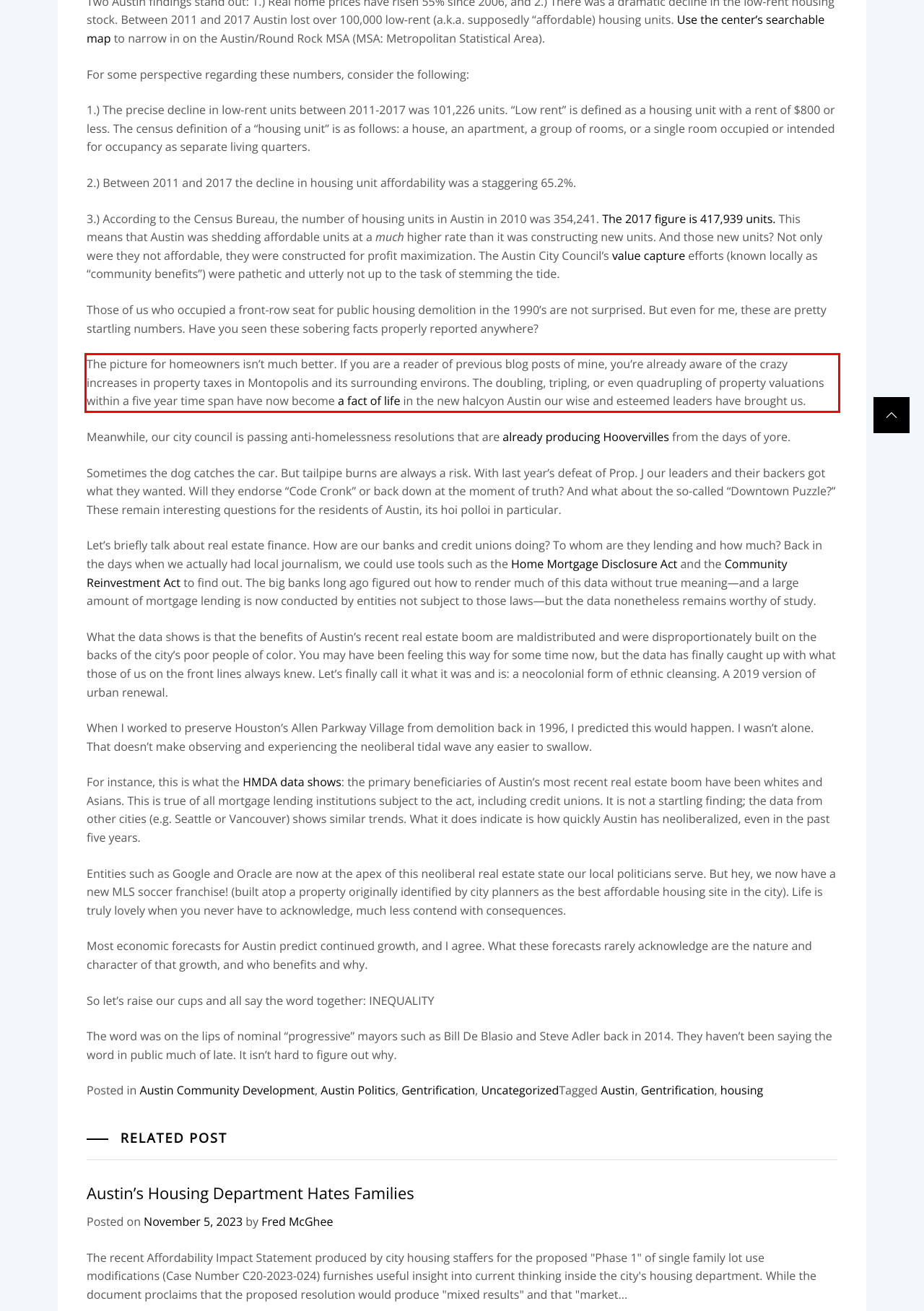Please identify and extract the text content from the UI element encased in a red bounding box on the provided webpage screenshot.

The picture for homeowners isn’t much better. If you are a reader of previous blog posts of mine, you’re already aware of the crazy increases in property taxes in Montopolis and its surrounding environs. The doubling, tripling, or even quadrupling of property valuations within a five year time span have now become a fact of life in the new halcyon Austin our wise and esteemed leaders have brought us.